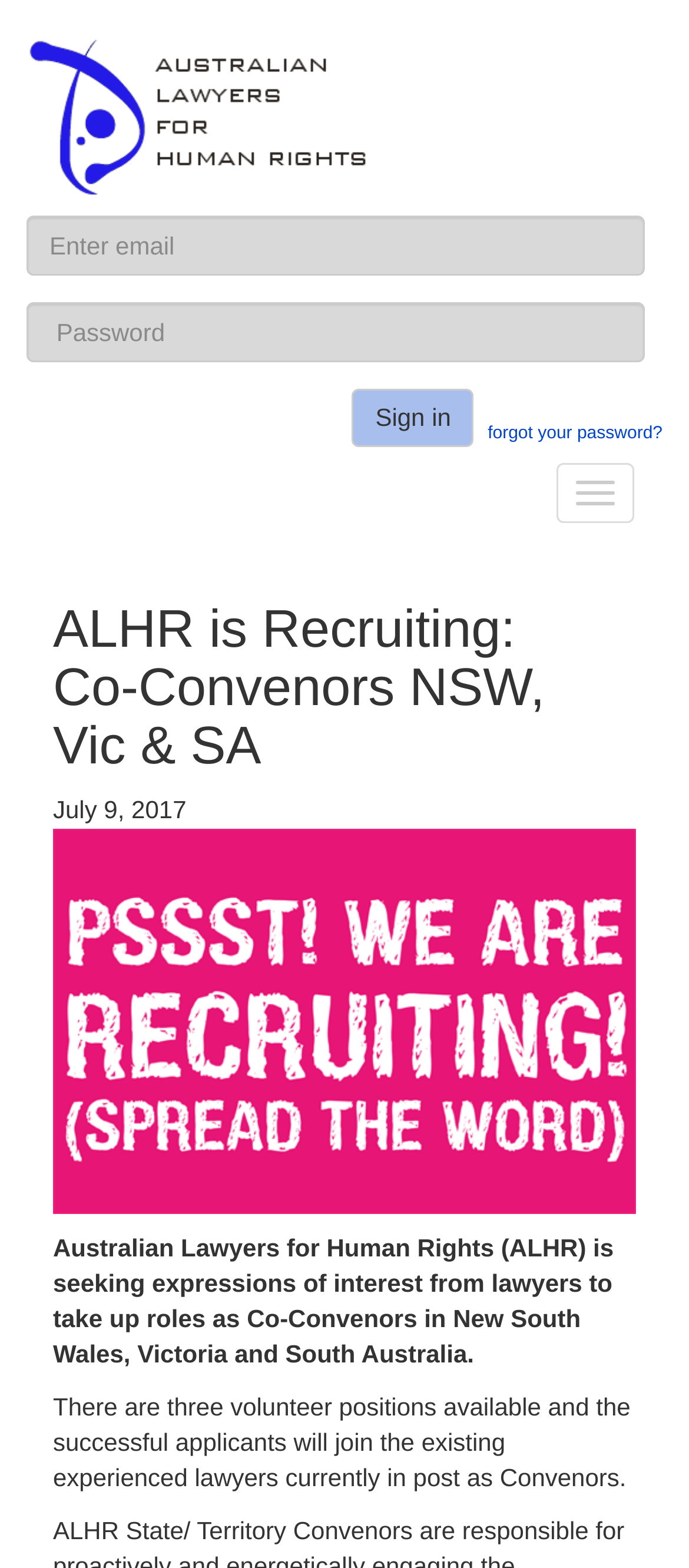Bounding box coordinates are specified in the format (top-left x, top-left y, bottom-right x, bottom-right y). All values are floating point numbers bounded between 0 and 1. Please provide the bounding box coordinate of the region this sentence describes: The Project Management Hut

None